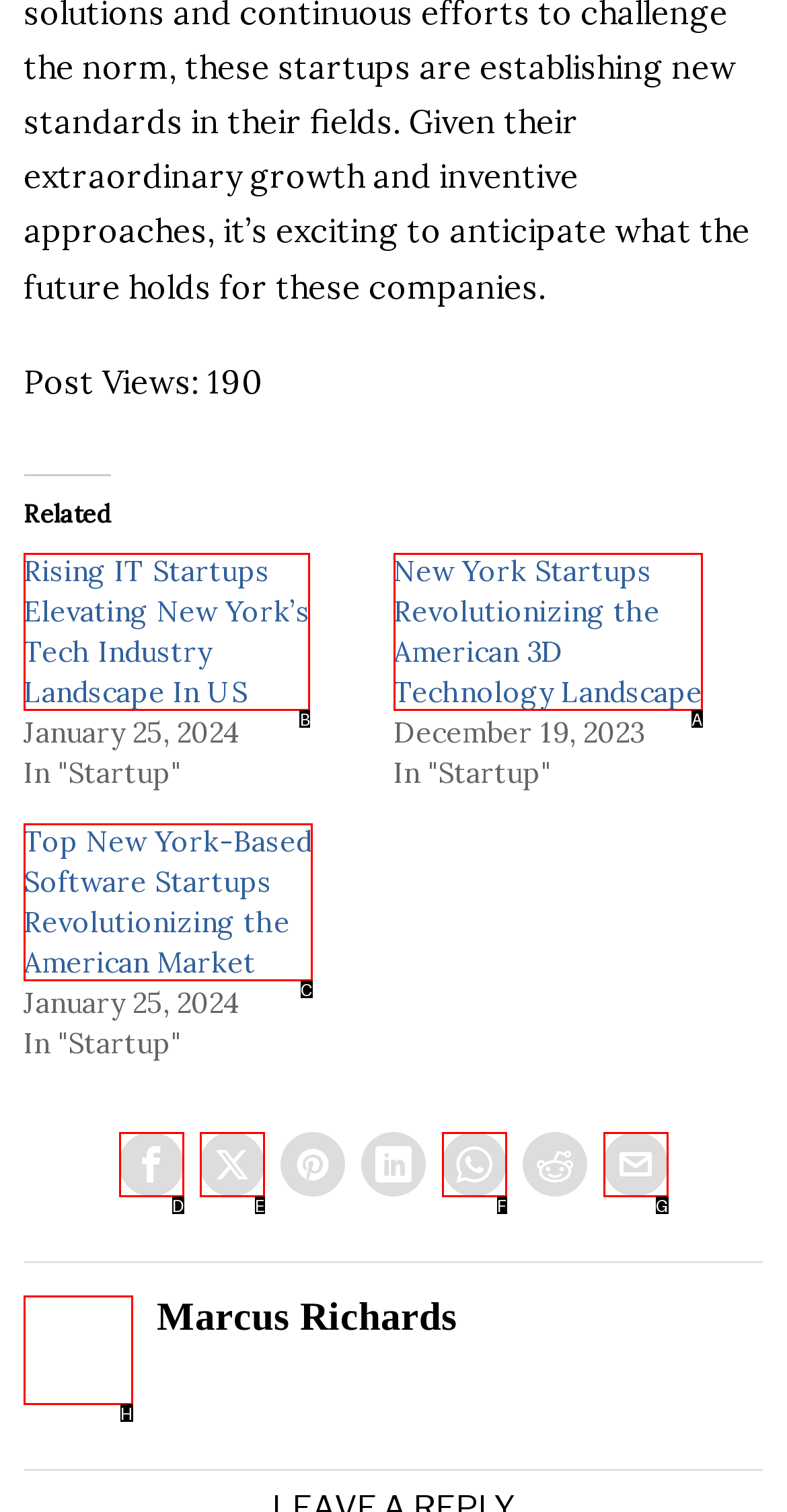What option should you select to complete this task: Report a vulnerability? Indicate your answer by providing the letter only.

None